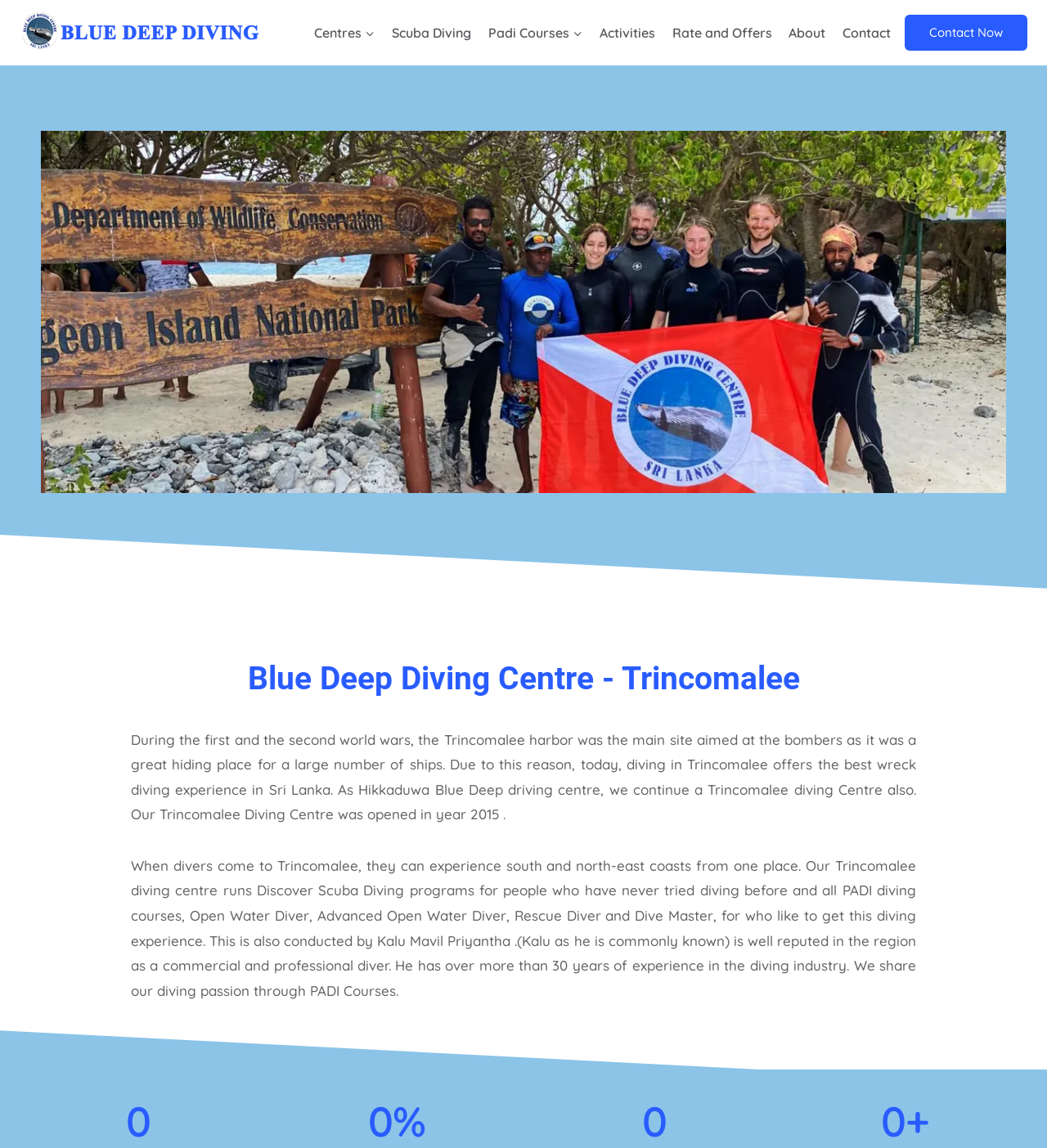Using the provided element description "parent_node: Centres aria-label="Expand child menu"", determine the bounding box coordinates of the UI element.

[0.349, 0.016, 0.36, 0.041]